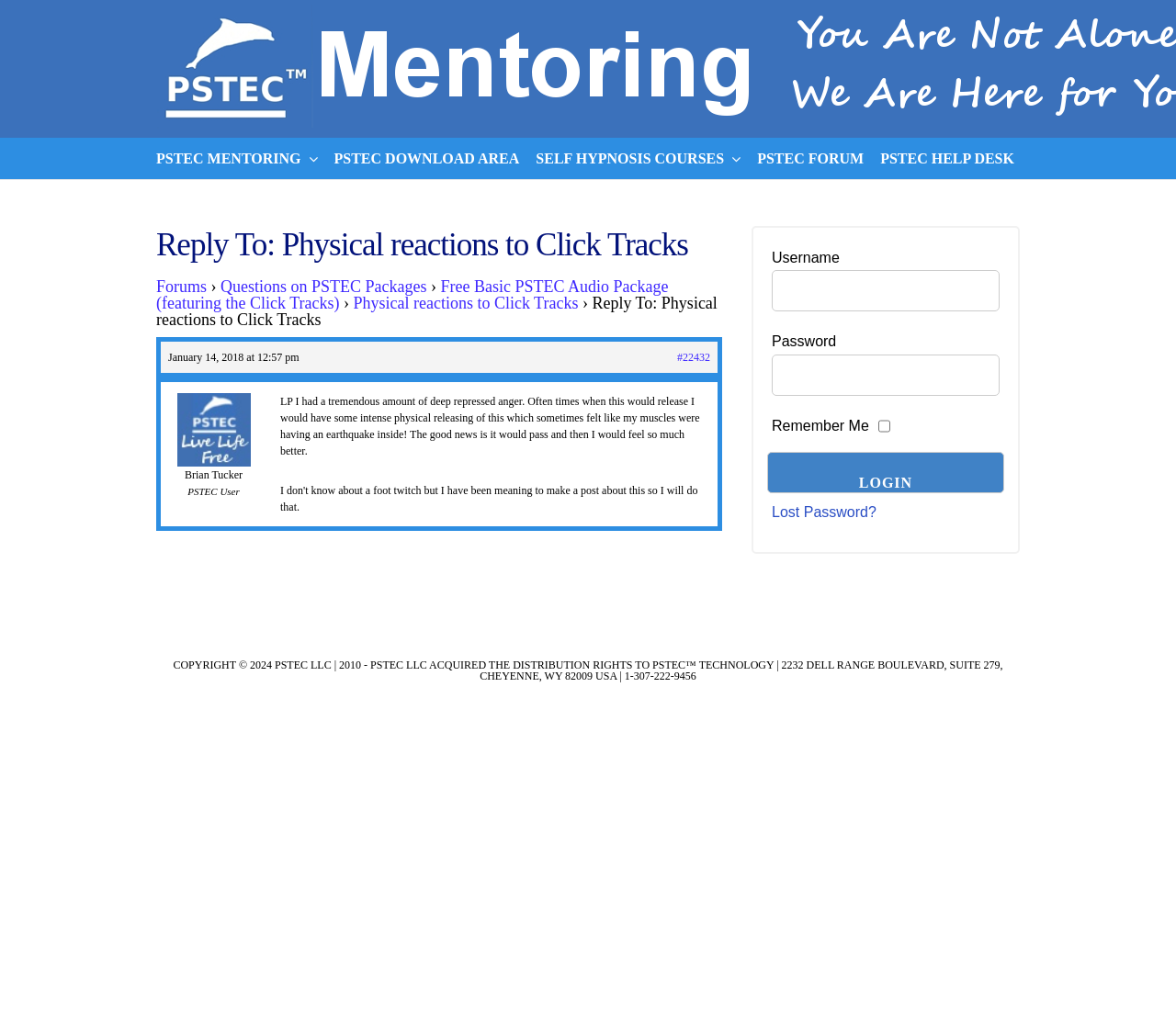Determine the bounding box coordinates of the area to click in order to meet this instruction: "Search in the Questions on PSTEC Packages".

[0.188, 0.271, 0.363, 0.289]